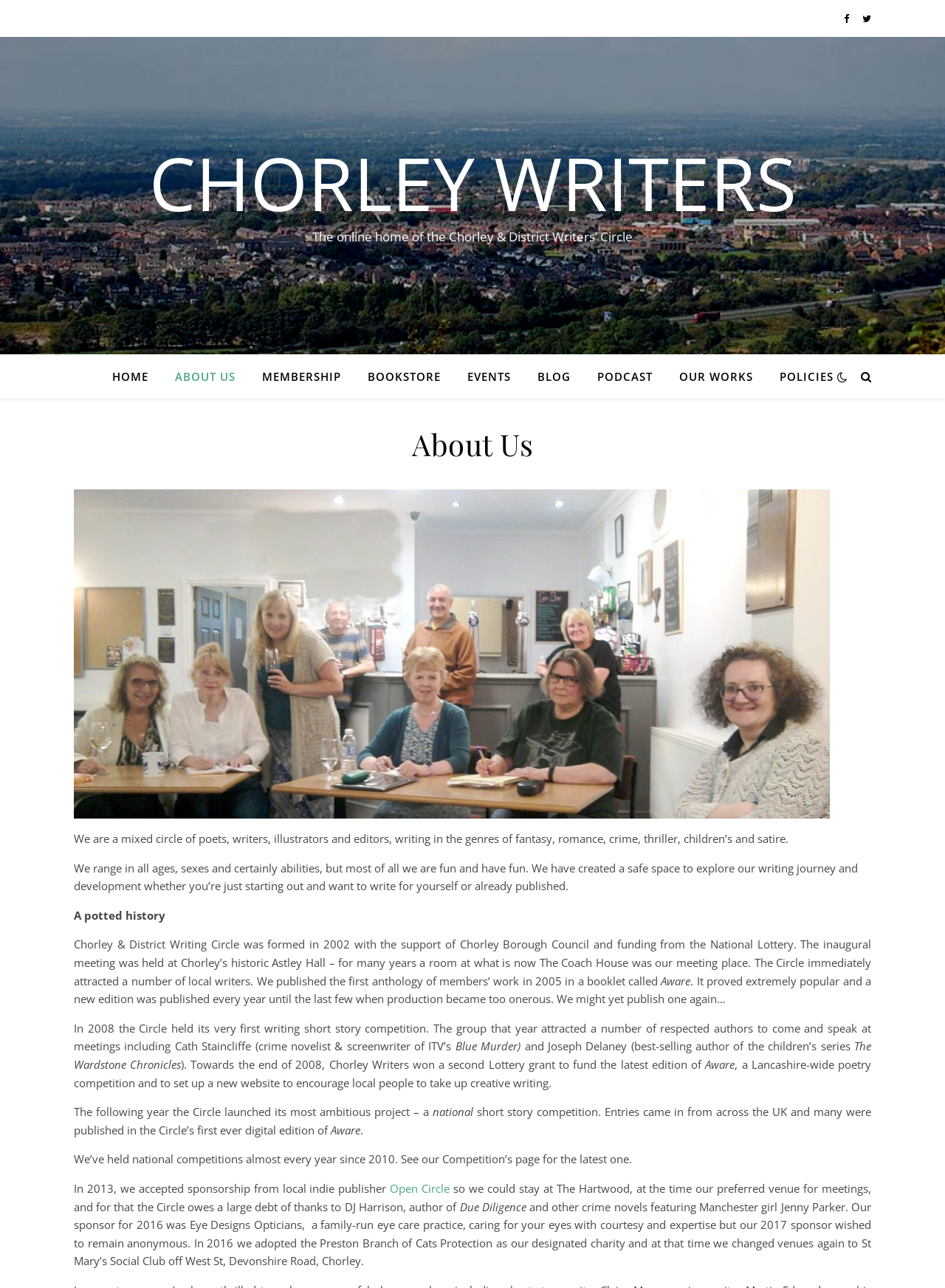Show me the bounding box coordinates of the clickable region to achieve the task as per the instruction: "Click the HOME link".

[0.118, 0.275, 0.169, 0.309]